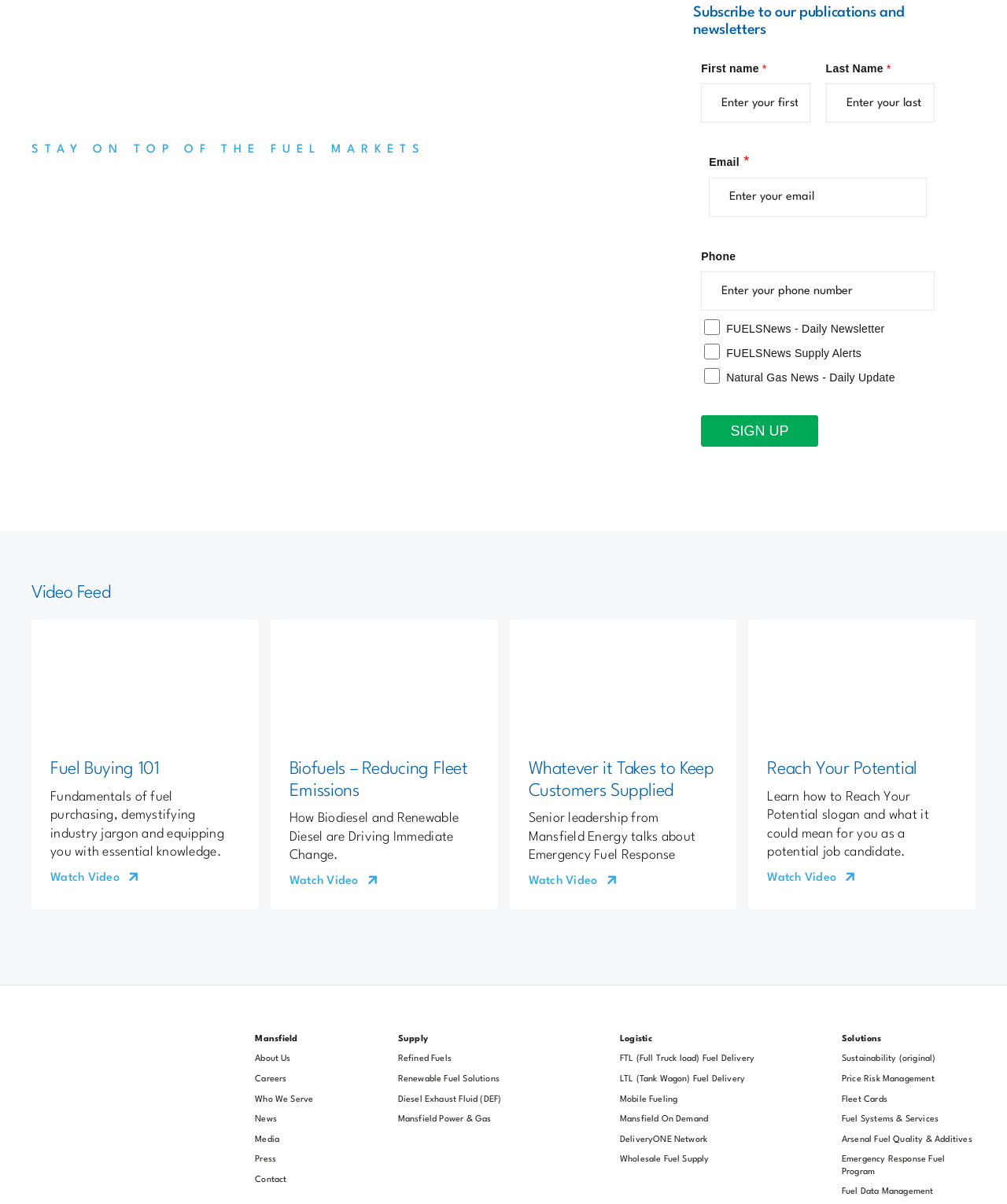Determine the bounding box coordinates of the target area to click to execute the following instruction: "Learn about biofuels and reducing fleet emissions."

[0.287, 0.727, 0.376, 0.737]